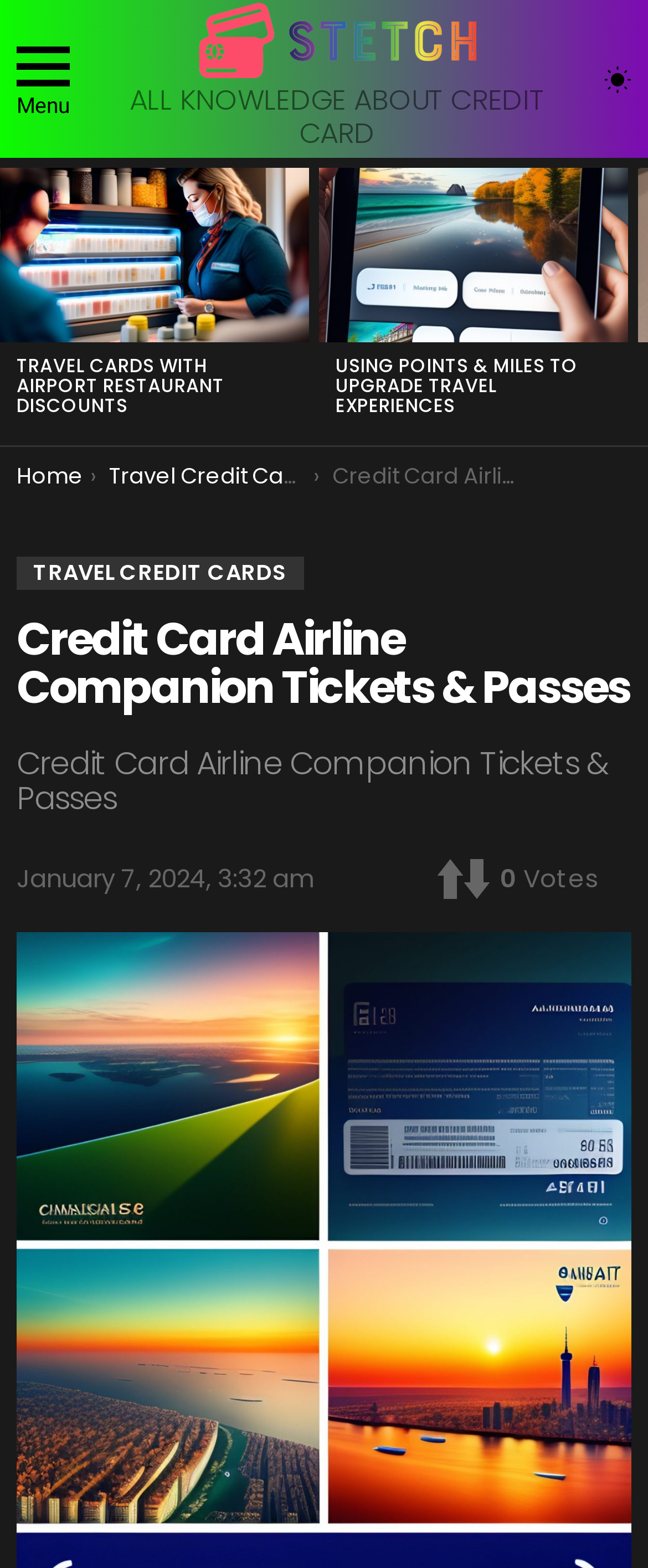Please identify the bounding box coordinates of the element that needs to be clicked to perform the following instruction: "Click on the menu".

[0.026, 0.021, 0.108, 0.08]